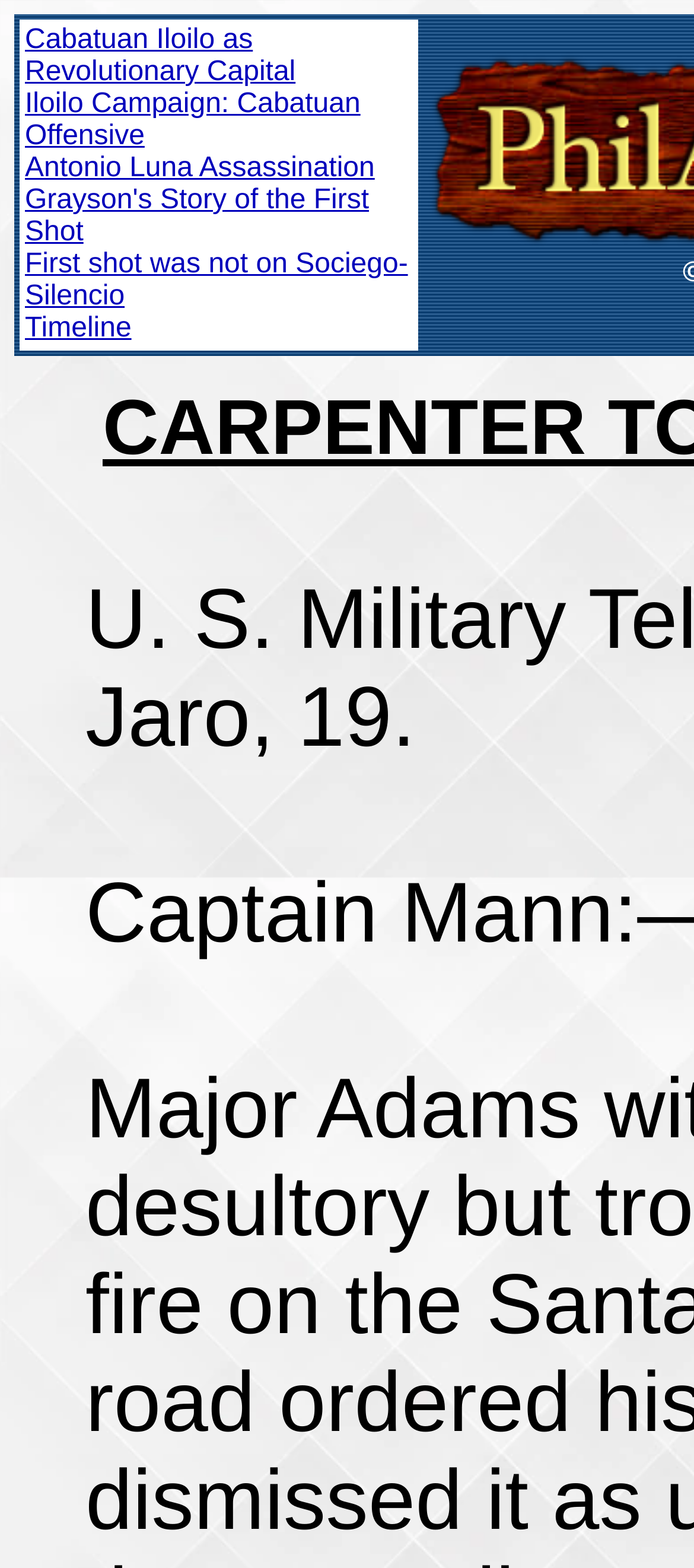Please give a short response to the question using one word or a phrase:
What is the text of the last link in the table?

Timeline